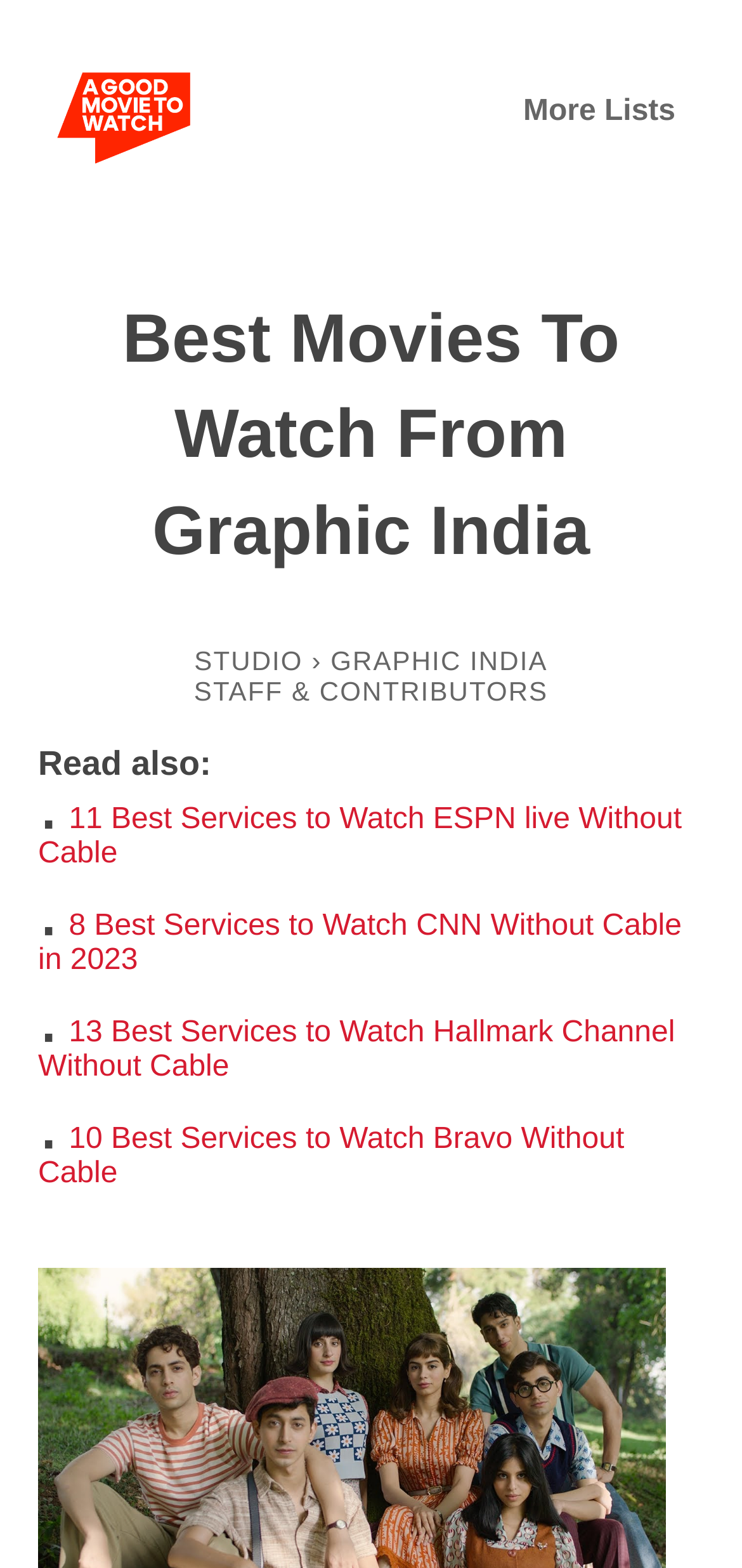What is the purpose of the 'More Lists' link?
Please answer the question with as much detail and depth as you can.

I inferred the answer by considering the text of the link 'More Lists' and its position at the top of the webpage, which suggests that it leads to more lists of movies or similar content.